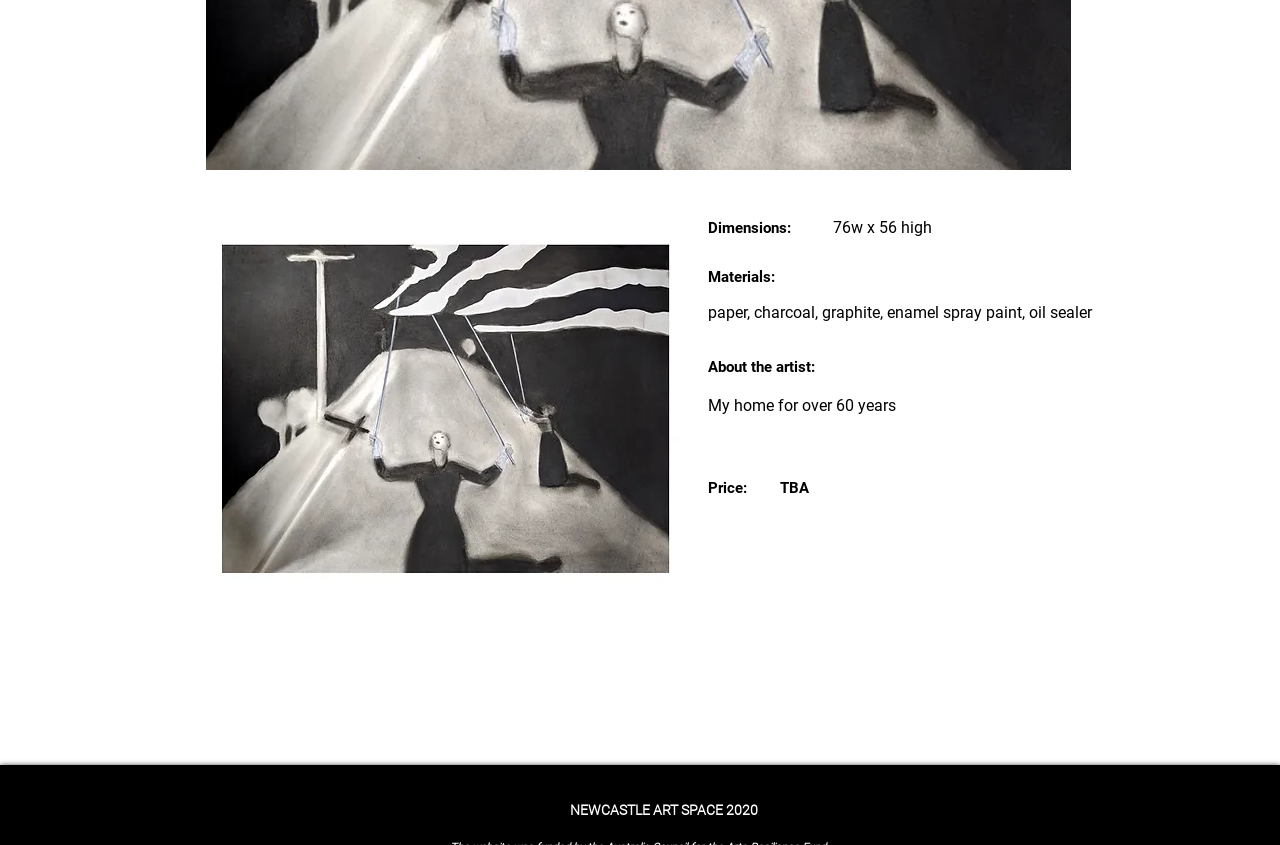What is the name of the art space?
Please use the visual content to give a single word or phrase answer.

NEWCASTLE ART SPACE